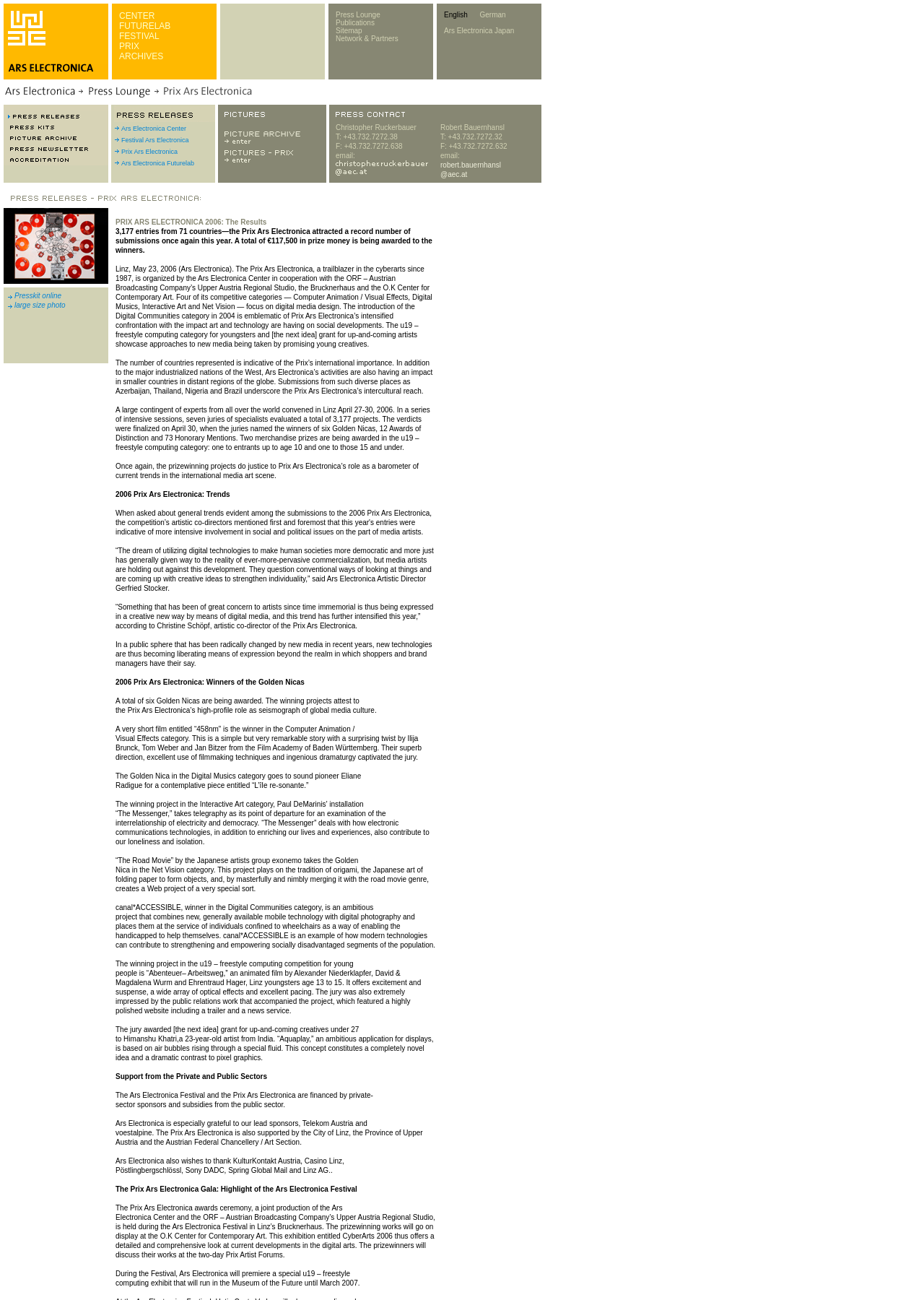Using the format (top-left x, top-left y, bottom-right x, bottom-right y), and given the element description, identify the bounding box coordinates within the screenshot: alt="www.aec.at"

[0.009, 0.027, 0.049, 0.037]